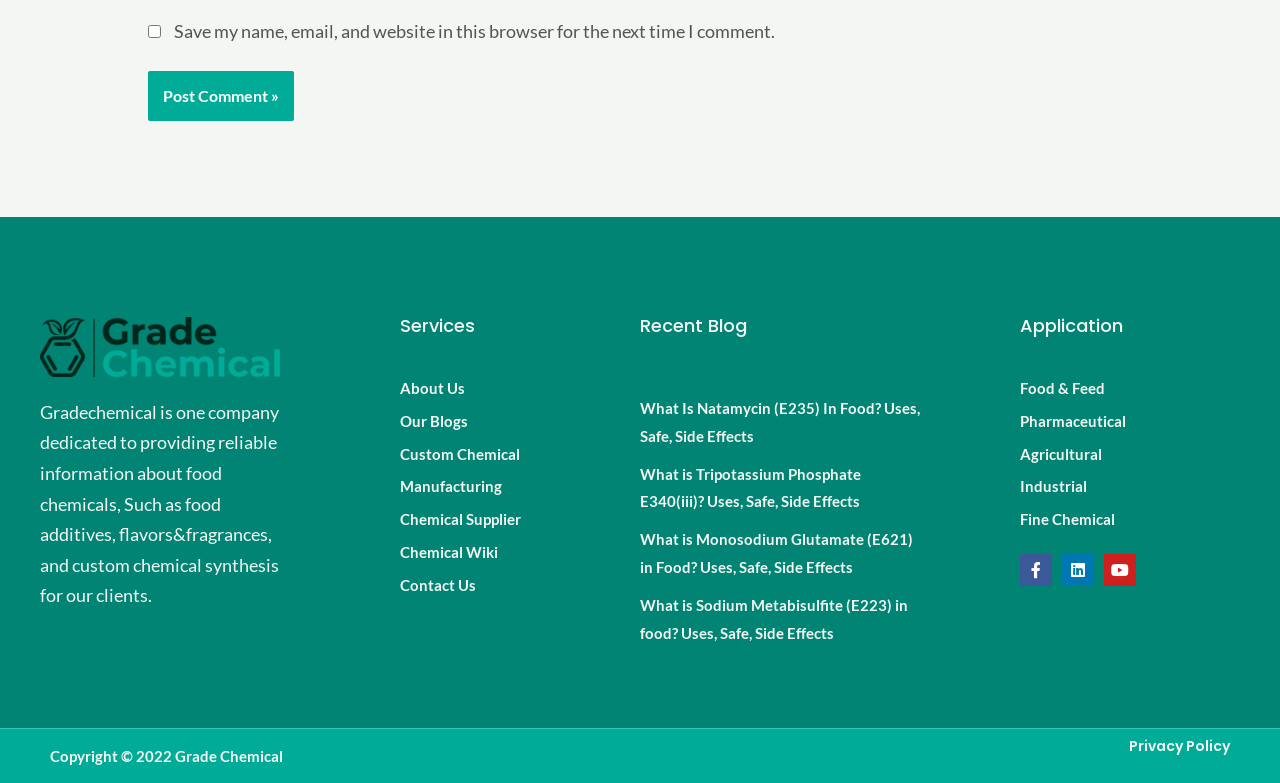What is the purpose of the checkbox at the bottom of the webpage?
Examine the image and give a concise answer in one word or a short phrase.

Save comment information